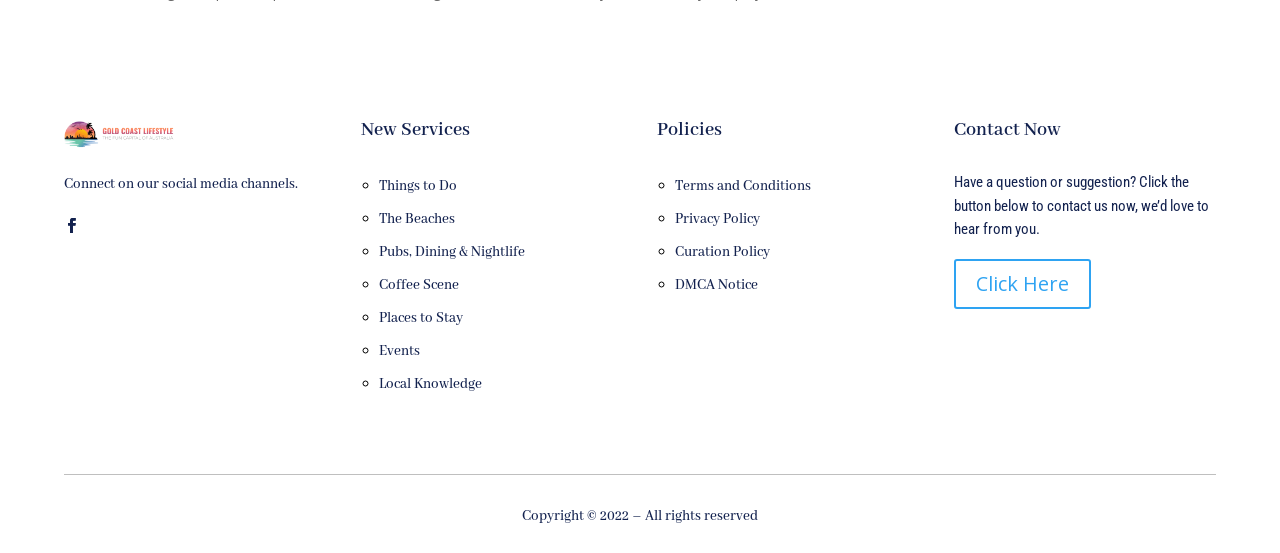Find the bounding box coordinates of the clickable element required to execute the following instruction: "Explore Things to Do". Provide the coordinates as four float numbers between 0 and 1, i.e., [left, top, right, bottom].

[0.296, 0.32, 0.357, 0.352]